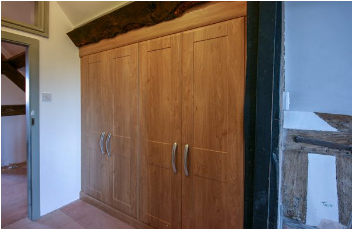What is the style of the handles on the dresser?
Using the information presented in the image, please offer a detailed response to the question.

The caption describes the handles on the dresser as sleek and modern, which suggests that they have a contemporary and streamlined design that complements the overall aesthetic of the piece.